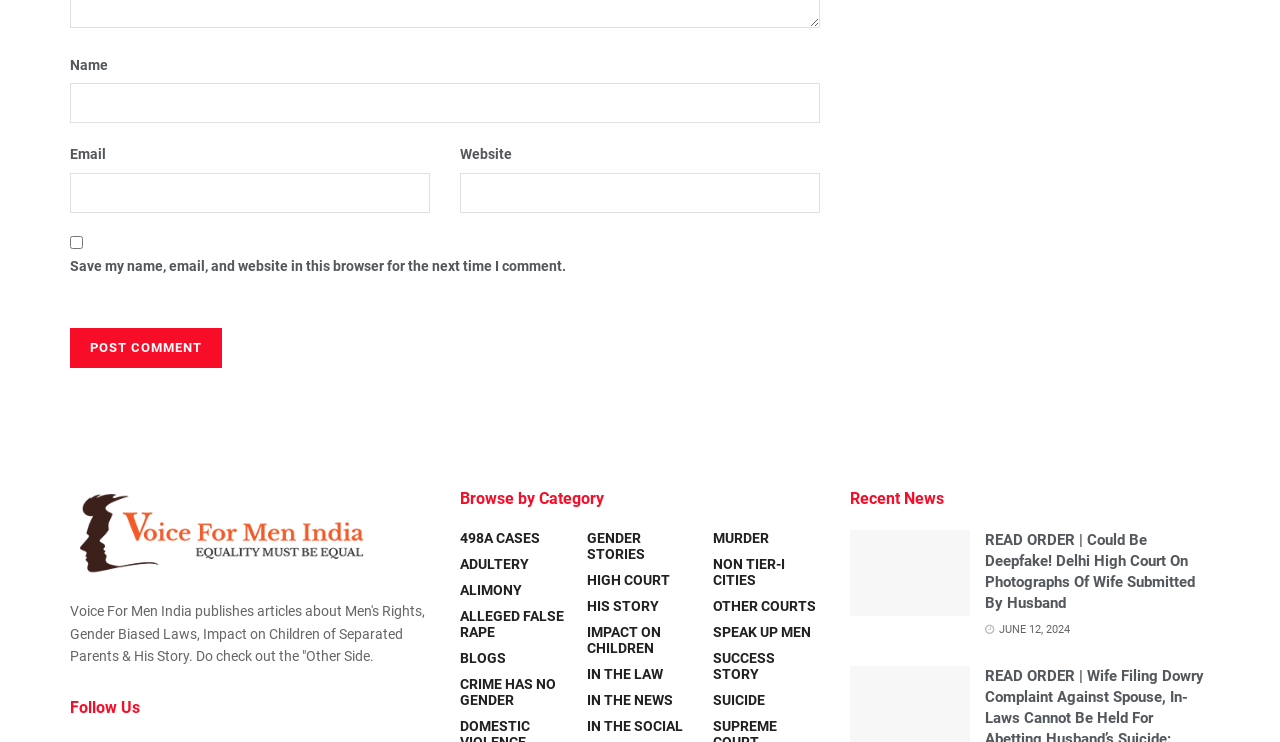Please locate the bounding box coordinates for the element that should be clicked to achieve the following instruction: "Visit '498A CASES'". Ensure the coordinates are given as four float numbers between 0 and 1, i.e., [left, top, right, bottom].

[0.359, 0.714, 0.422, 0.736]